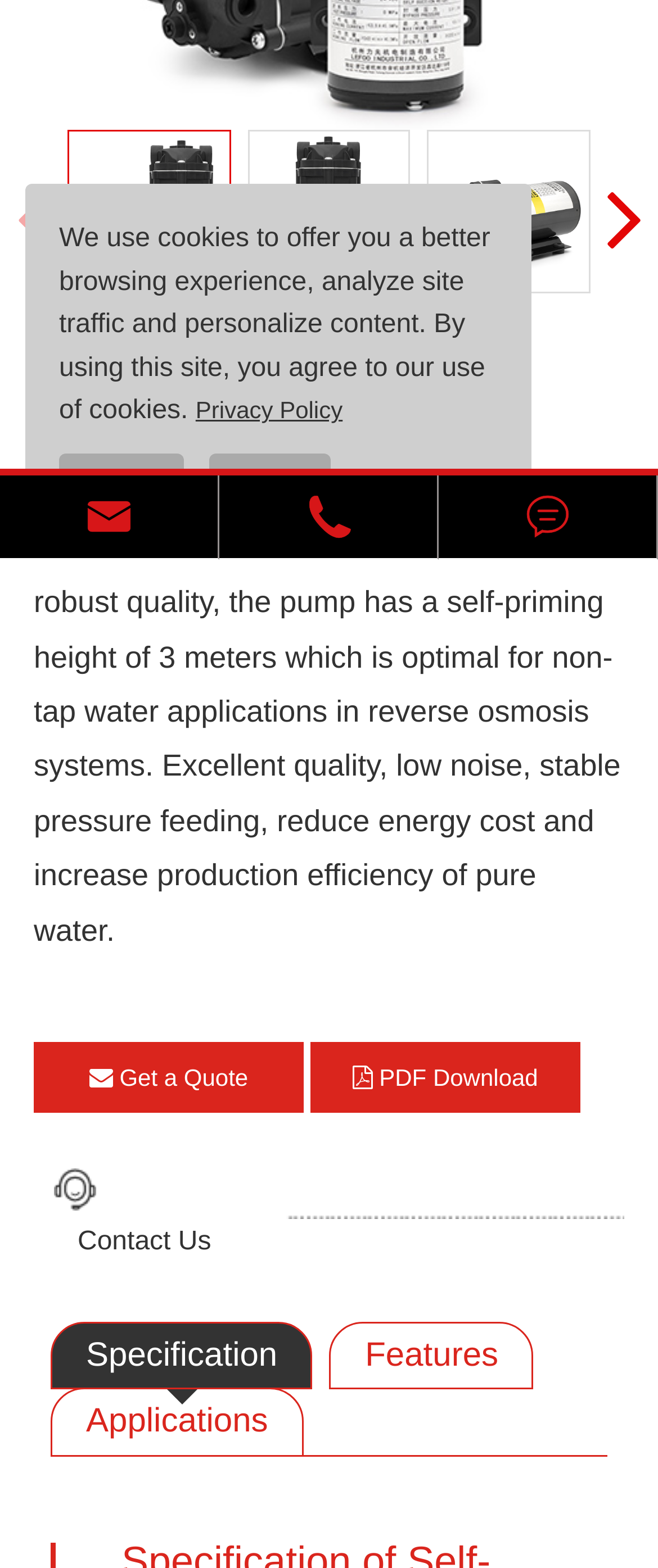Determine the bounding box coordinates for the UI element with the following description: "Privacy Policy". The coordinates should be four float numbers between 0 and 1, represented as [left, top, right, bottom].

[0.297, 0.253, 0.521, 0.27]